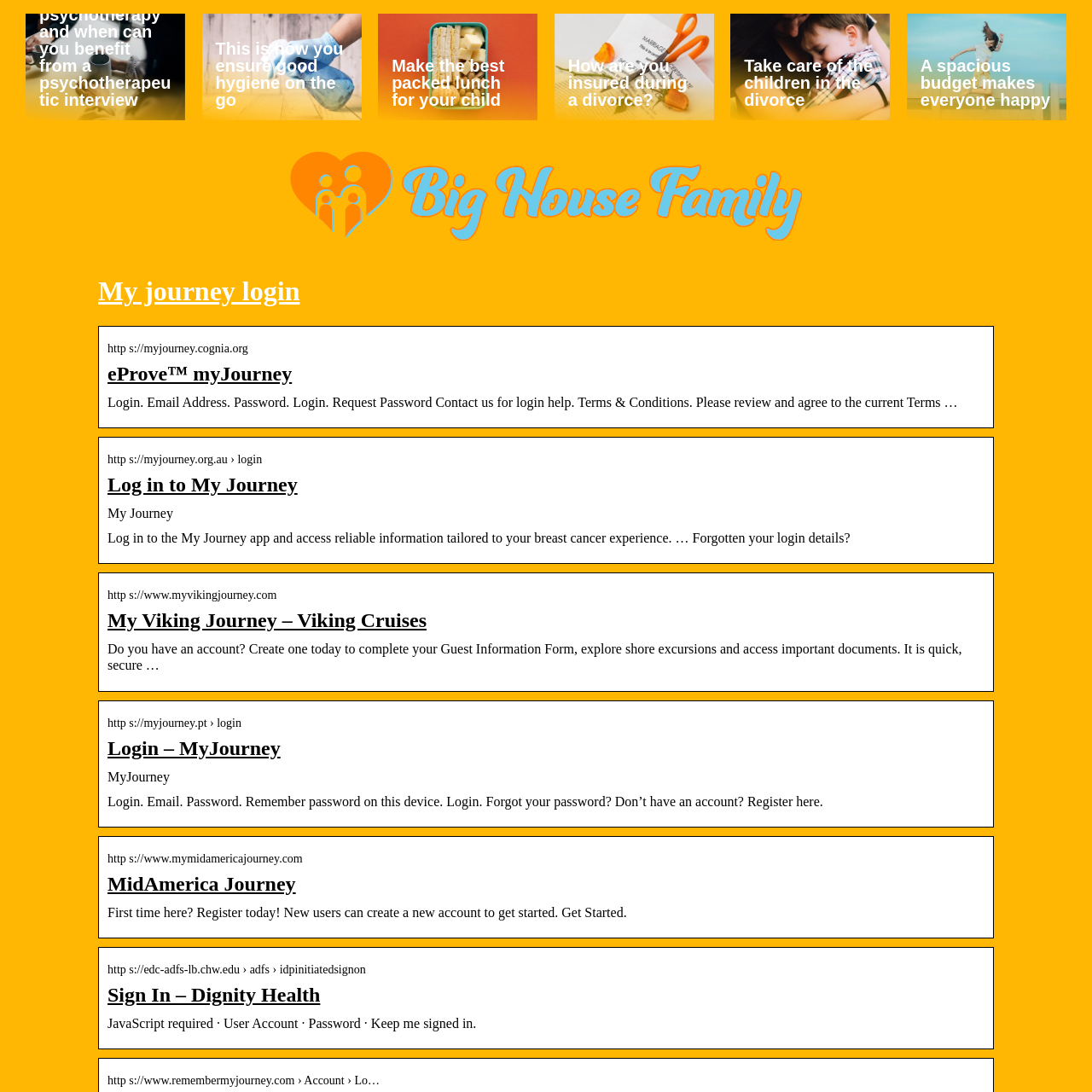Provide a brief response to the question below using one word or phrase:
Is there an image on this webpage?

Yes